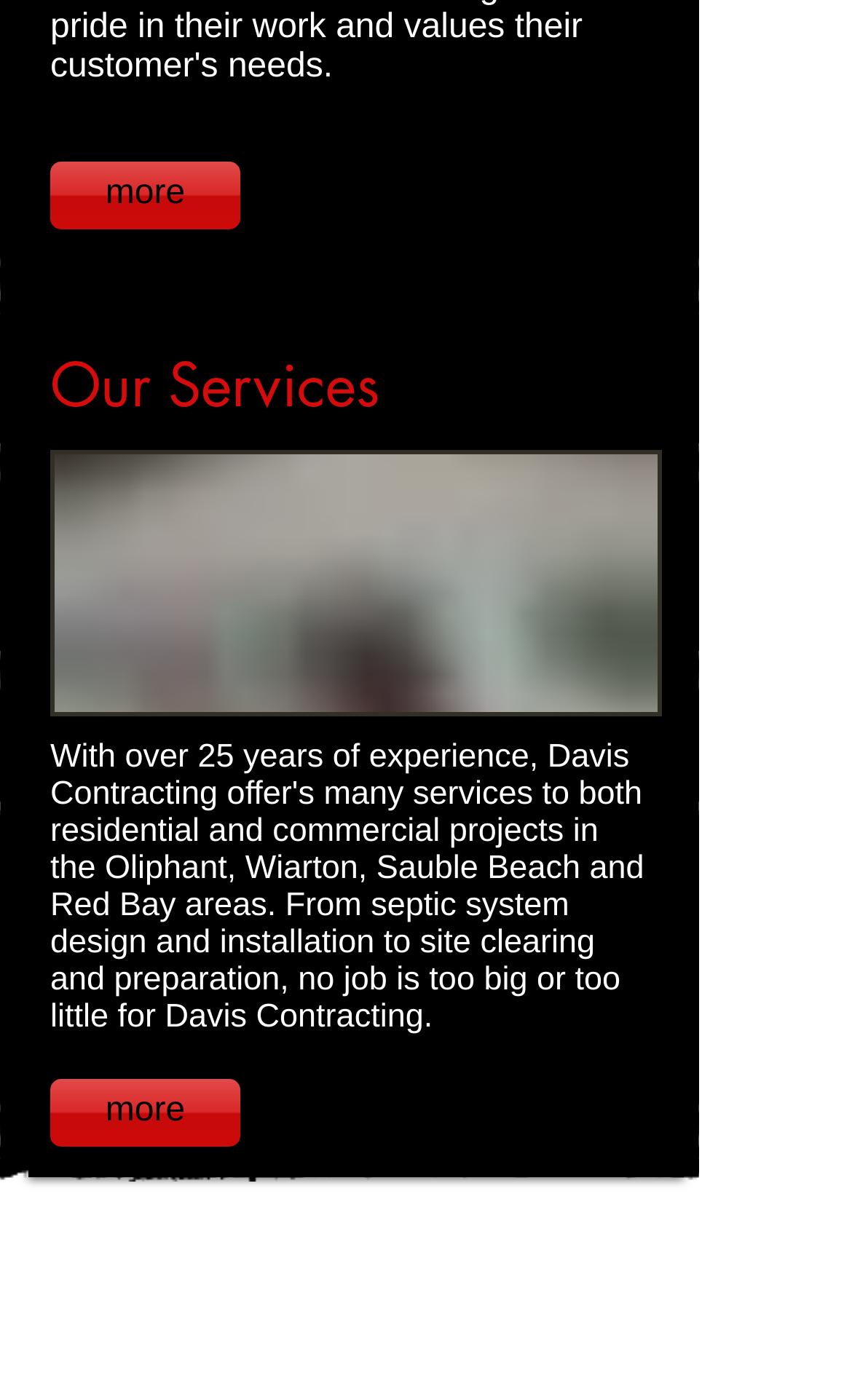Provide the bounding box coordinates, formatted as (top-left x, top-left y, bottom-right x, bottom-right y), with all values being floating point numbers between 0 and 1. Identify the bounding box of the UI element that matches the description: Wix.com

[0.122, 0.938, 0.25, 0.961]